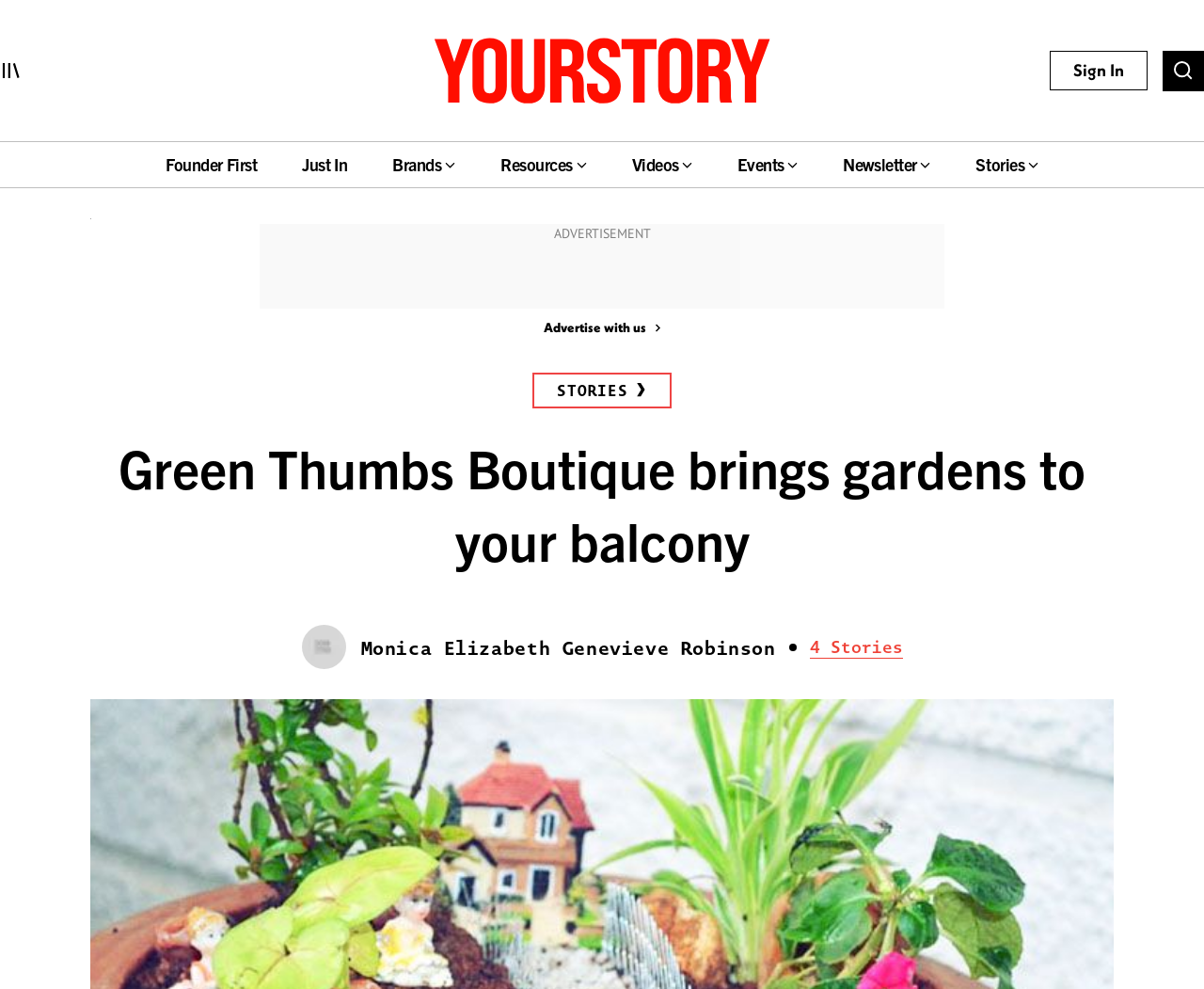Specify the bounding box coordinates for the region that must be clicked to perform the given instruction: "Read the 'Green Thumbs Boutique brings gardens to your balcony' story".

[0.078, 0.436, 0.922, 0.582]